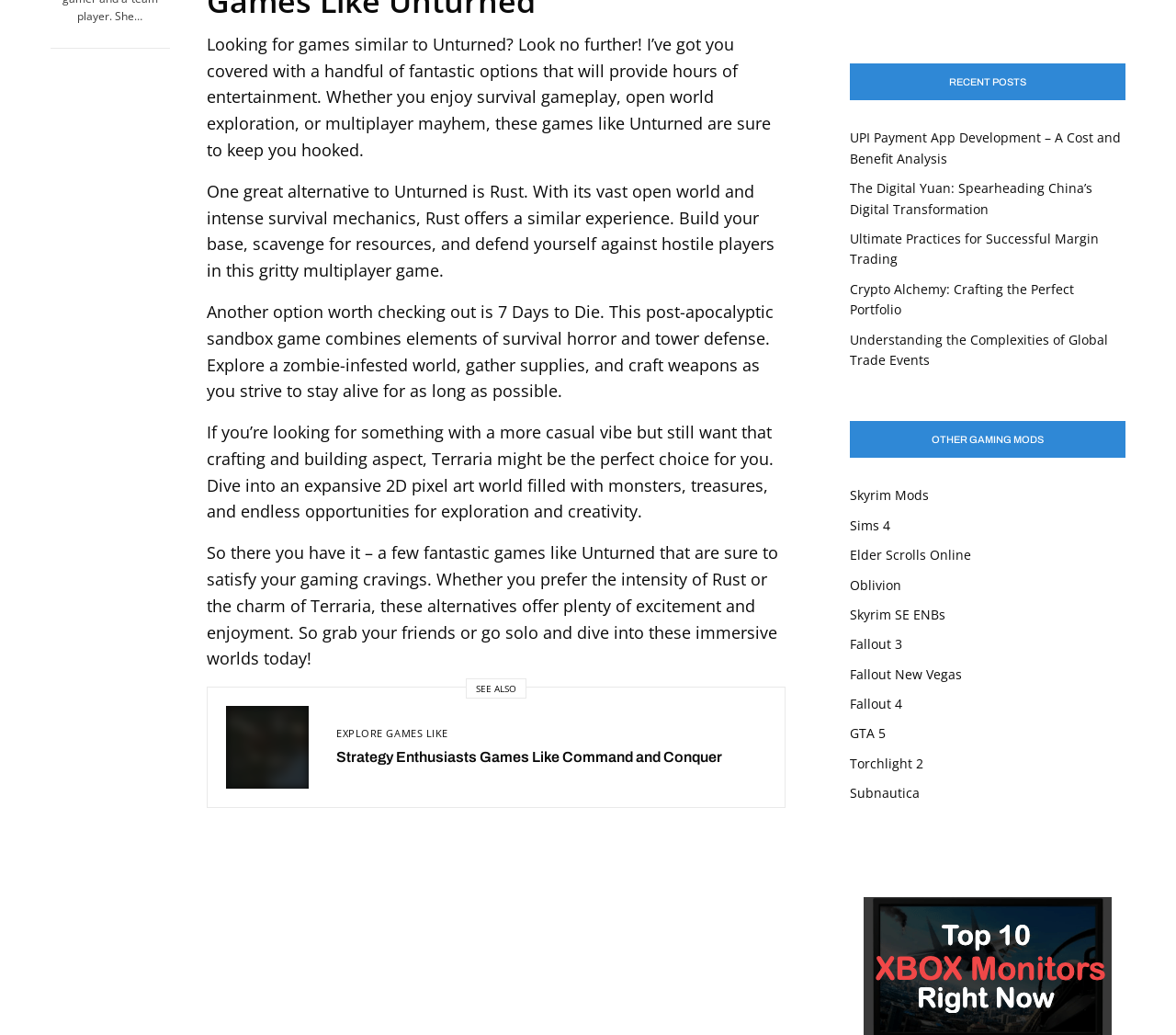Given the content of the image, can you provide a detailed answer to the question?
What is the category of the game mentioned in the 'SEE ALSO' section?

The game mentioned in the 'SEE ALSO' section is related to strategy, as indicated by the link 'Strategy Enthusiasts Games Like Command and Conquer'.